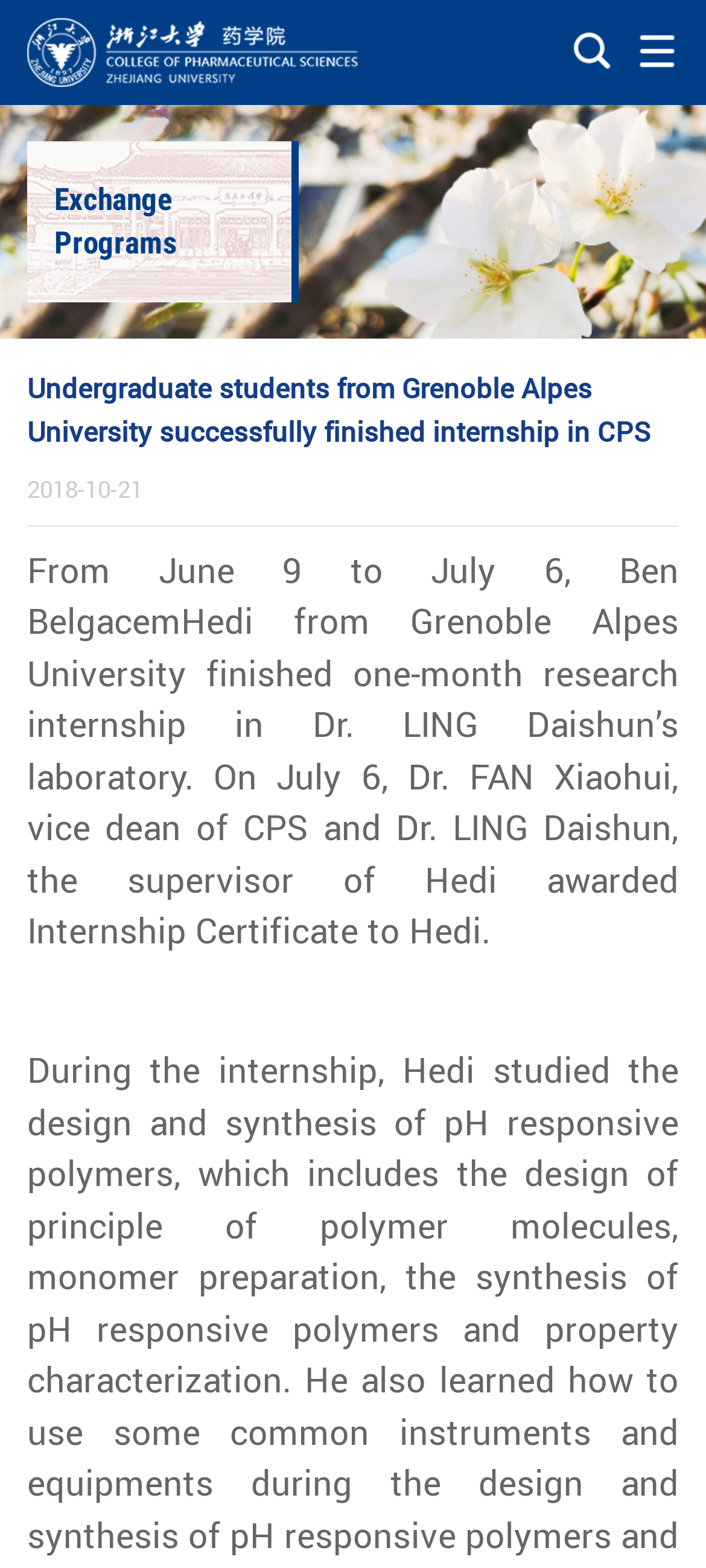With reference to the screenshot, provide a detailed response to the question below:
What is the date of the internship completion?

I found the date by looking at the StaticText element with the content '2018-10-21' and then finding the related text 'On July 6' which indicates the date of the internship completion.